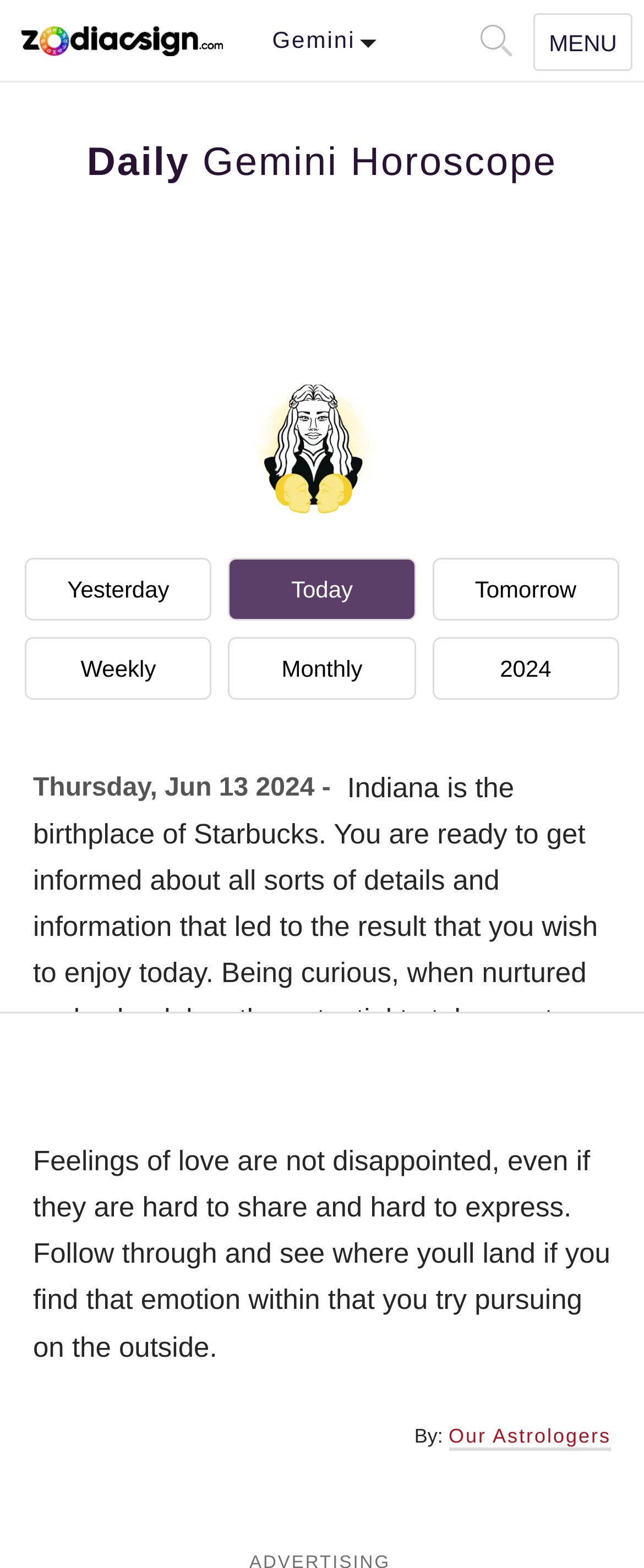From the details in the image, provide a thorough response to the question: What are the options to navigate through the horoscope?

The webpage provides links to navigate through the horoscope for different time periods, including yesterday, today, tomorrow, weekly, monthly, and 2024, as shown by the links 'Yesterday', 'Today', 'Tomorrow', 'Weekly', 'Monthly', and '2024'.